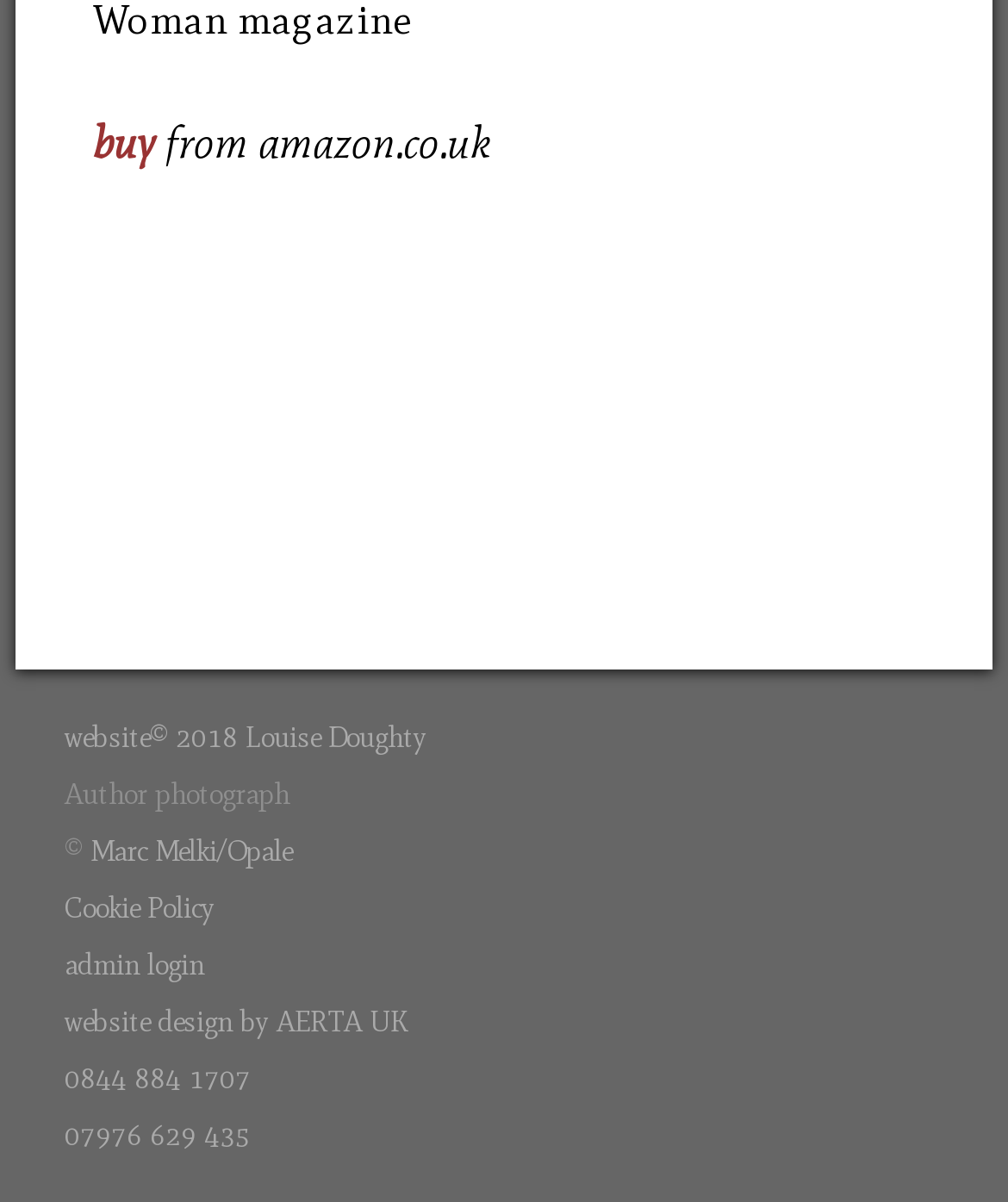Who took the author's photograph?
We need a detailed and meticulous answer to the question.

The photographer's name can be found in the link 'Marc Melki/Opale' next to the 'Author photograph' text at the bottom of the webpage, which credits Marc Melki/Opale for taking the author's photograph.